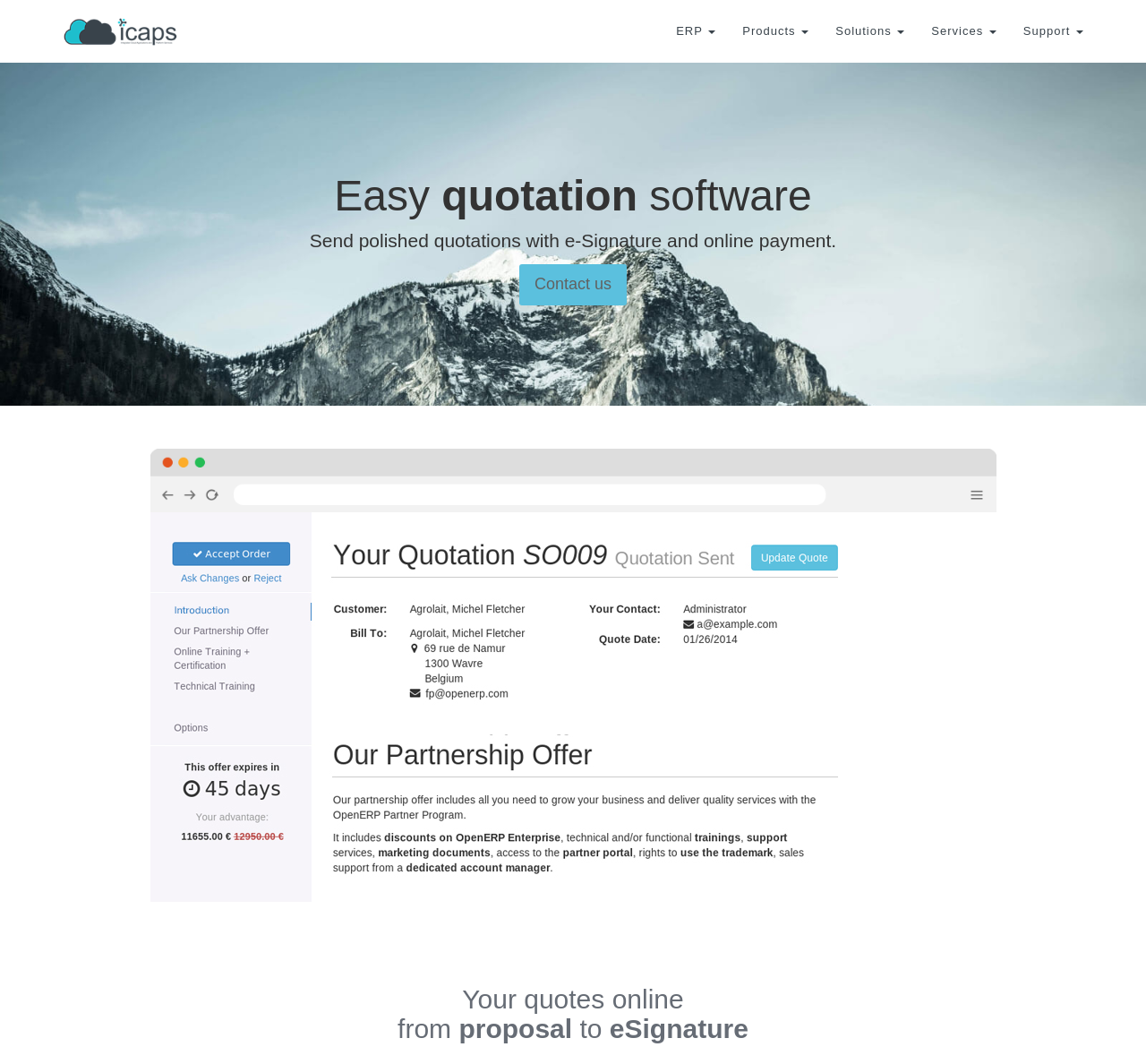What is the final step of the quote process?
Please respond to the question thoroughly and include all relevant details.

According to the heading element, the quote process goes from proposal to eSignature, so the final step is eSignature.